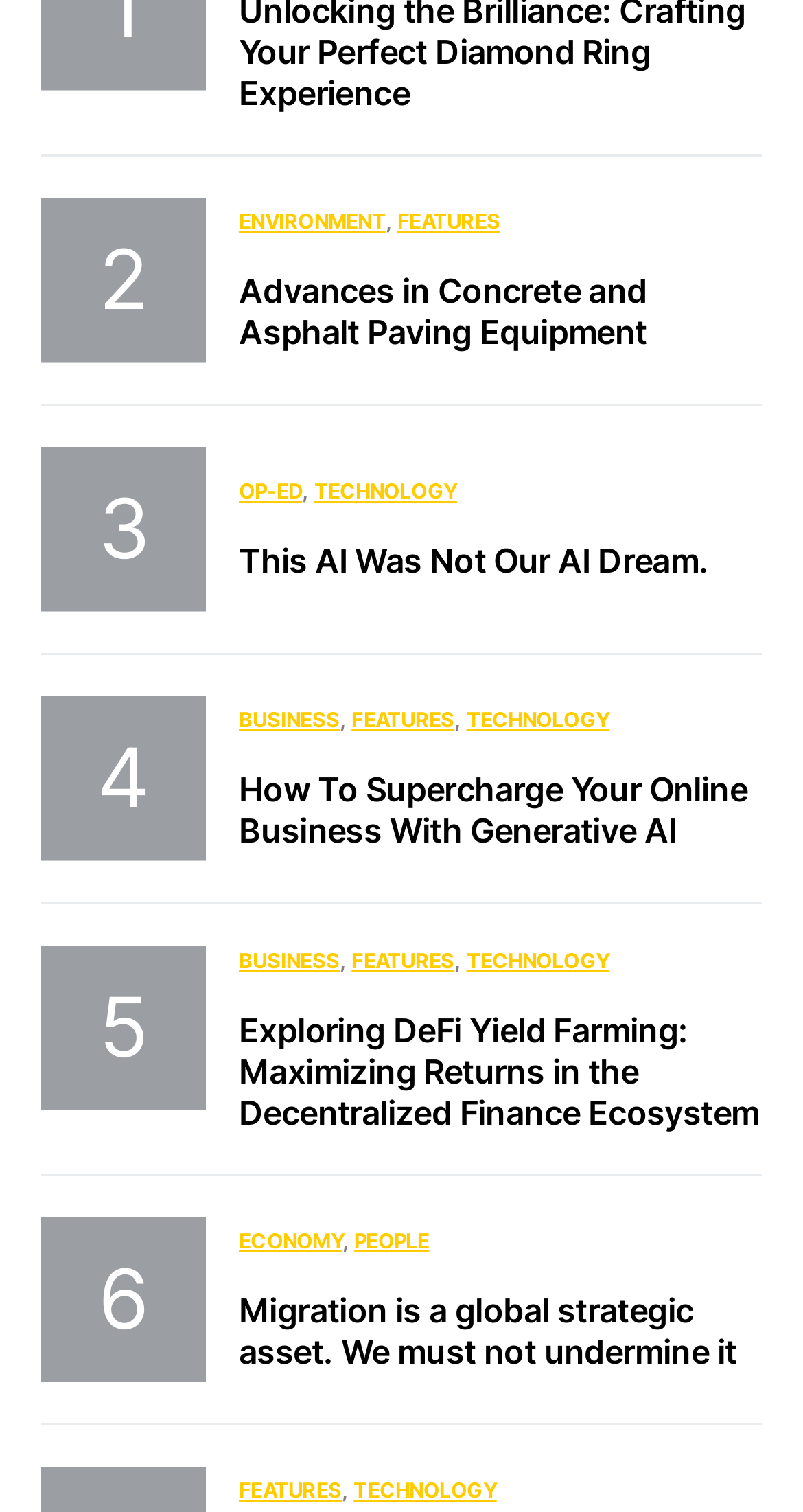What is the topic of the first article?
Using the visual information, reply with a single word or short phrase.

Diamond Ring Experience